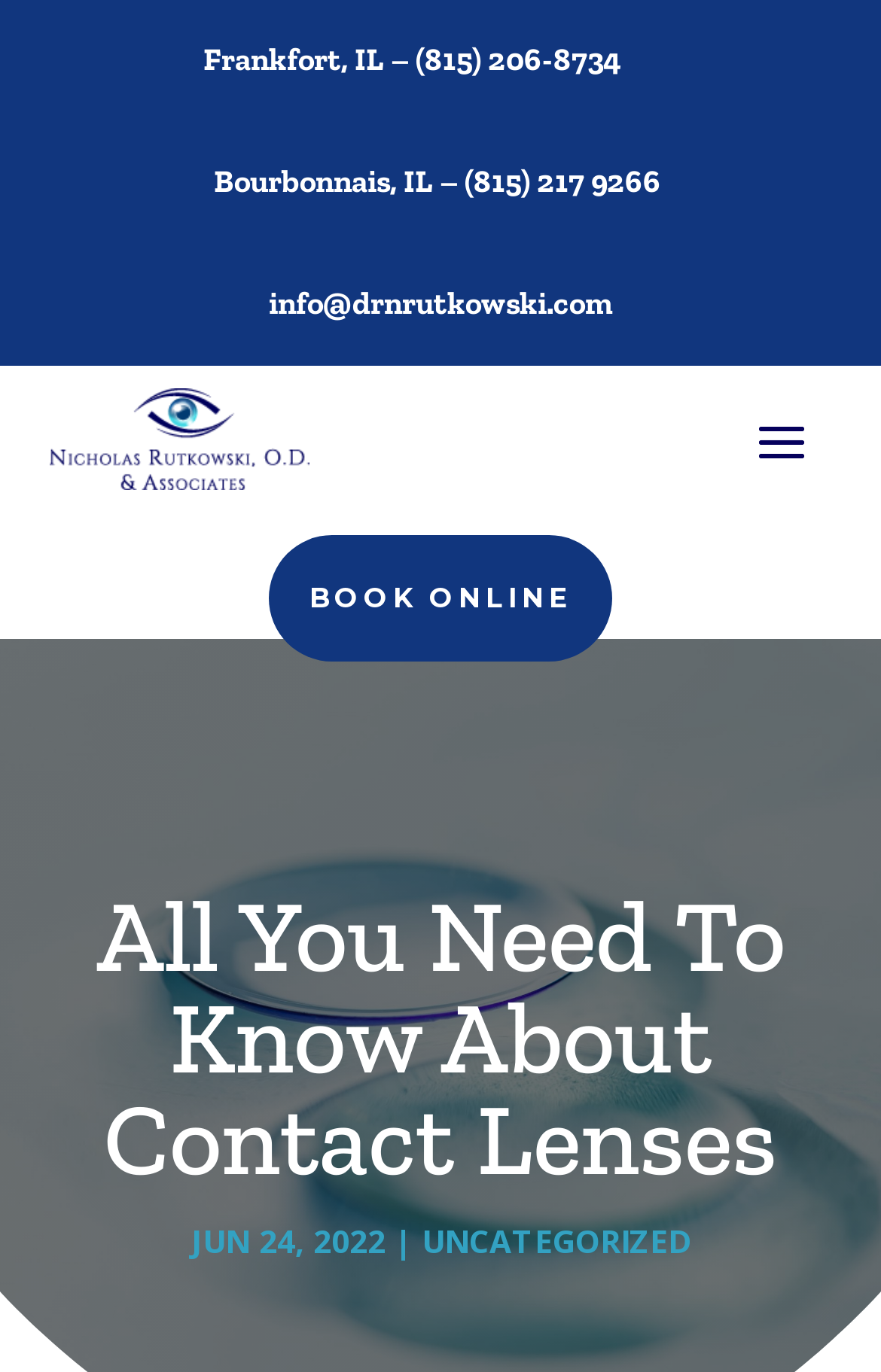Bounding box coordinates are specified in the format (top-left x, top-left y, bottom-right x, bottom-right y). All values are floating point numbers bounded between 0 and 1. Please provide the bounding box coordinate of the region this sentence describes: Frankfort, IL – (815) 206-8734

[0.234, 0.031, 0.702, 0.056]